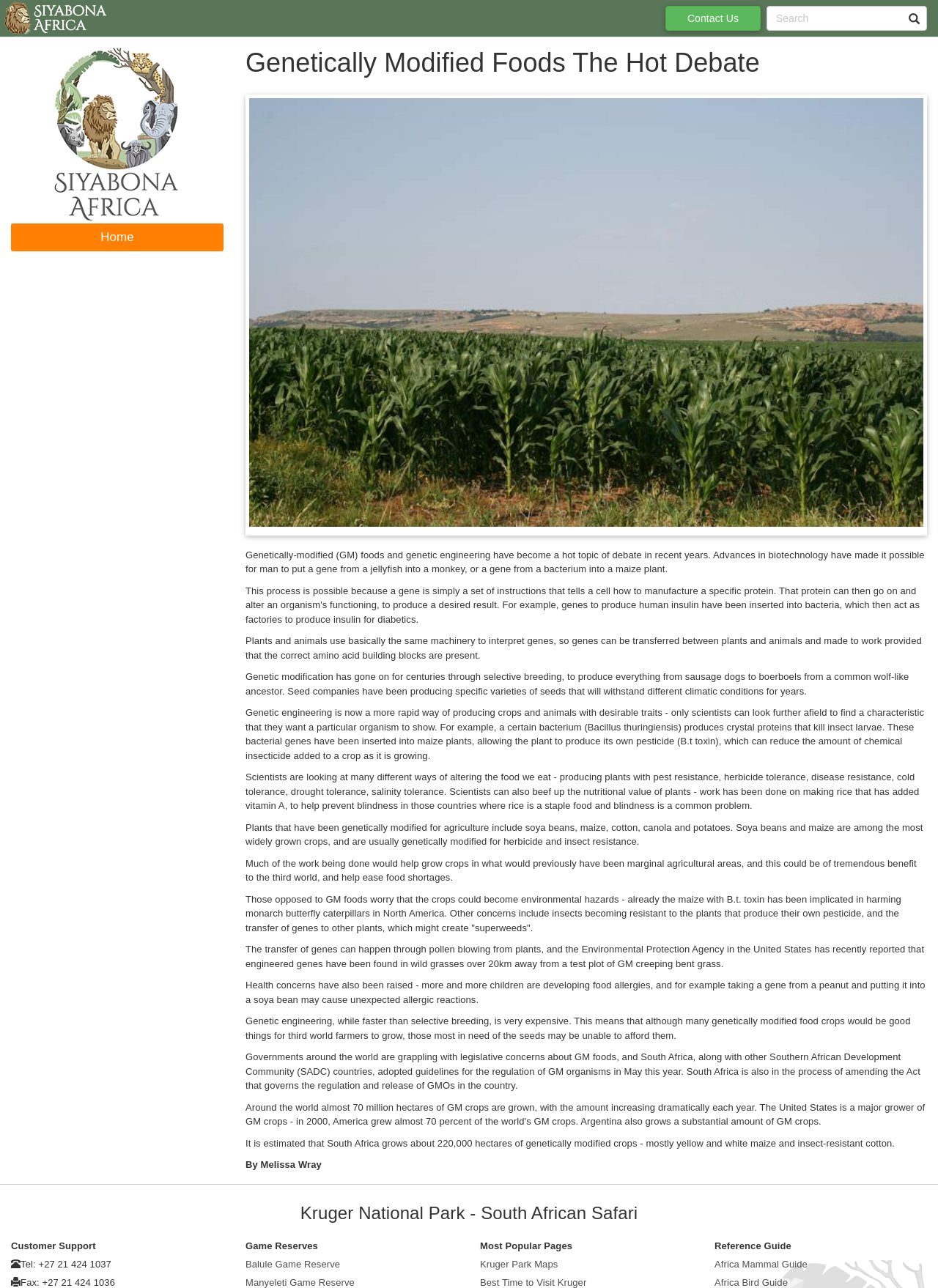Please locate the clickable area by providing the bounding box coordinates to follow this instruction: "Read about 'Balule Game Reserve'".

[0.262, 0.977, 0.363, 0.986]